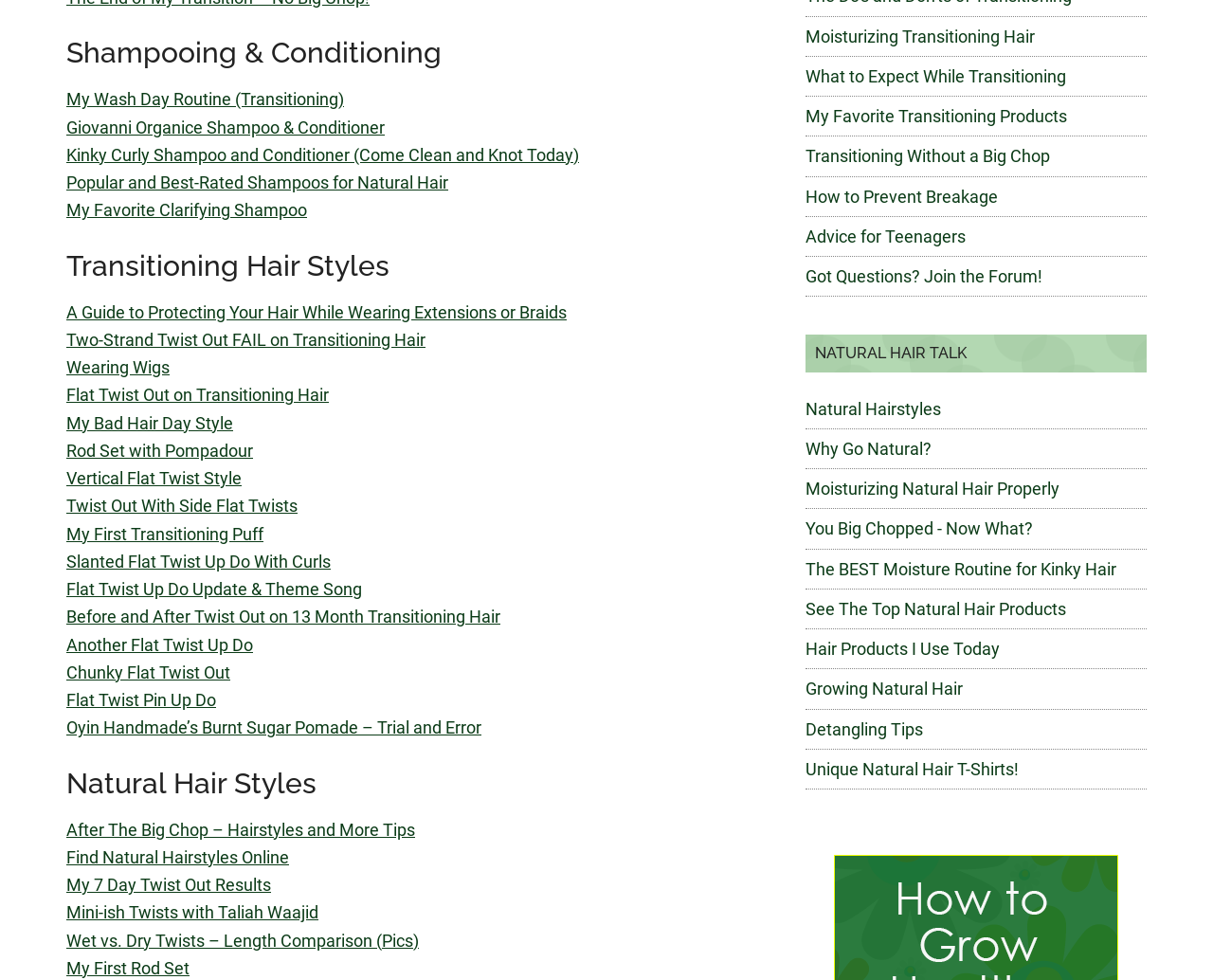Identify and provide the bounding box for the element described by: "Why Go Natural?".

[0.664, 0.448, 0.768, 0.468]